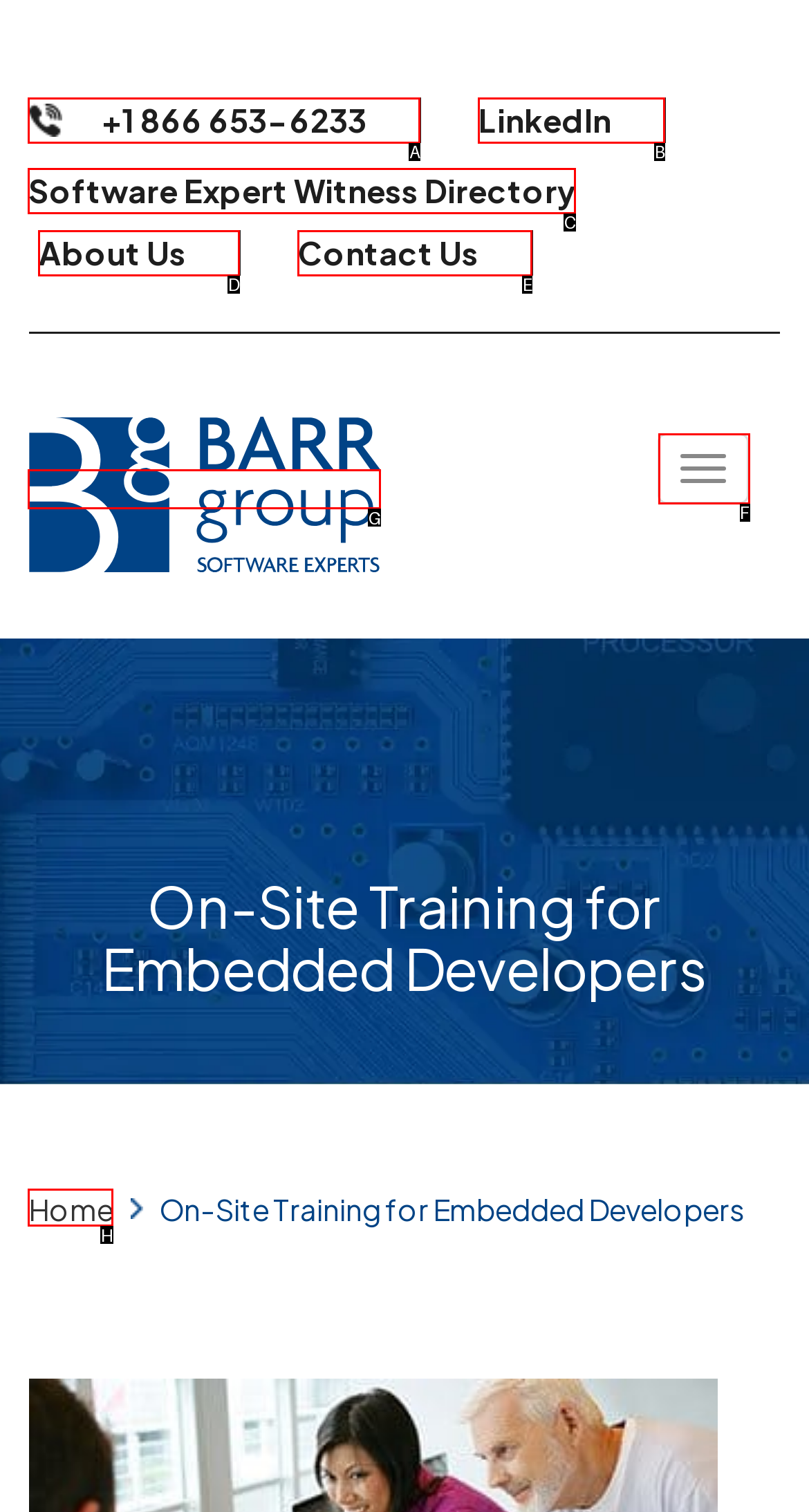Choose the UI element that best aligns with the description: LinkedIn
Respond with the letter of the chosen option directly.

B